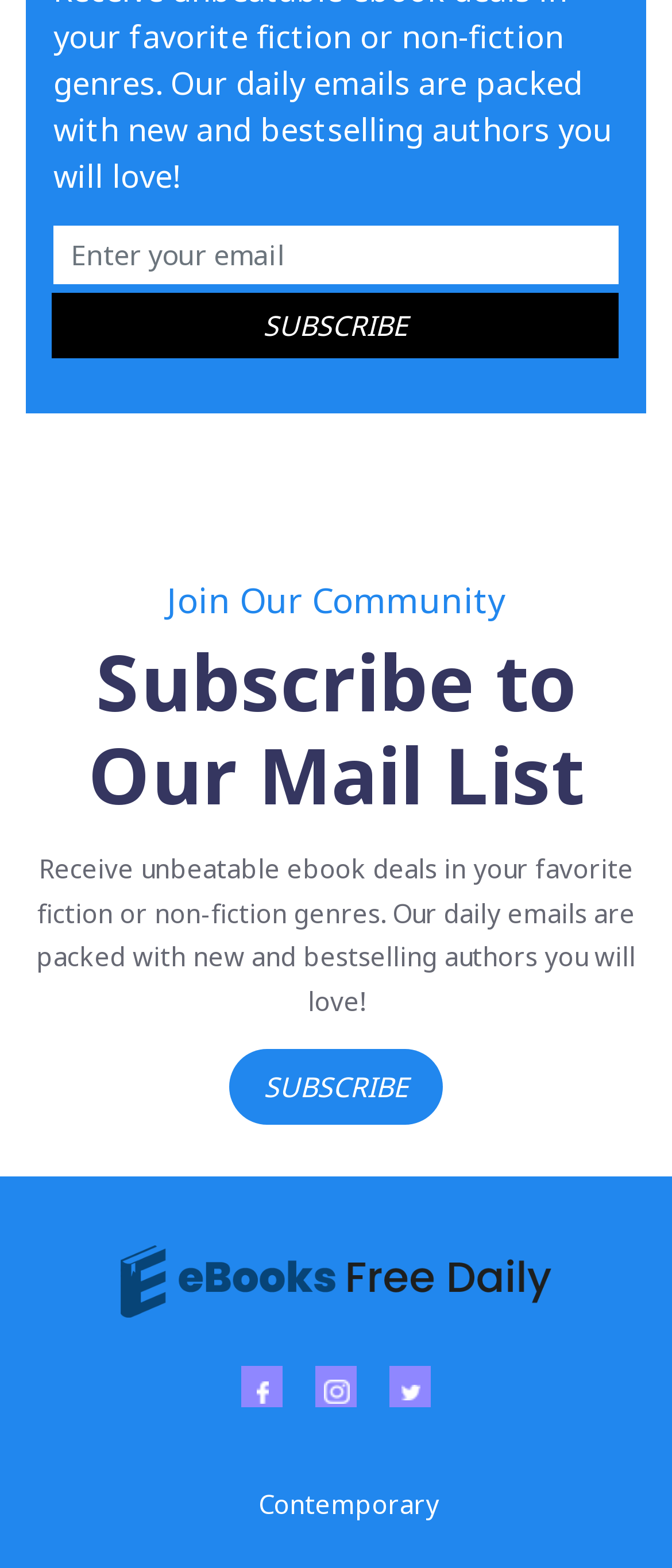Given the description of the UI element: "alt="ebooksfreedaily"", predict the bounding box coordinates in the form of [left, top, right, bottom], with each value being a float between 0 and 1.

[0.179, 0.802, 0.821, 0.828]